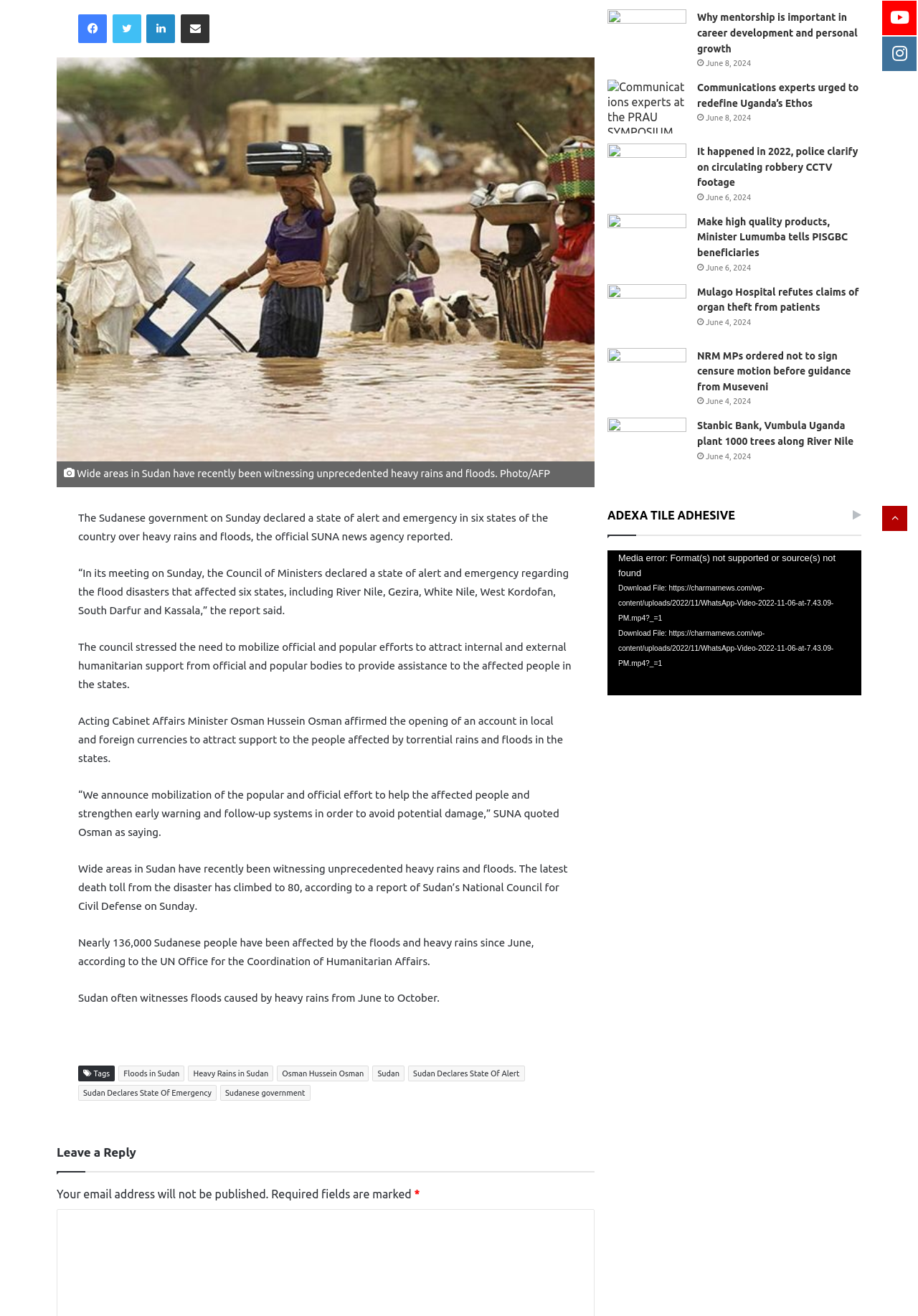Extract the bounding box of the UI element described as: "Osman Hussein Osman".

[0.302, 0.809, 0.402, 0.821]